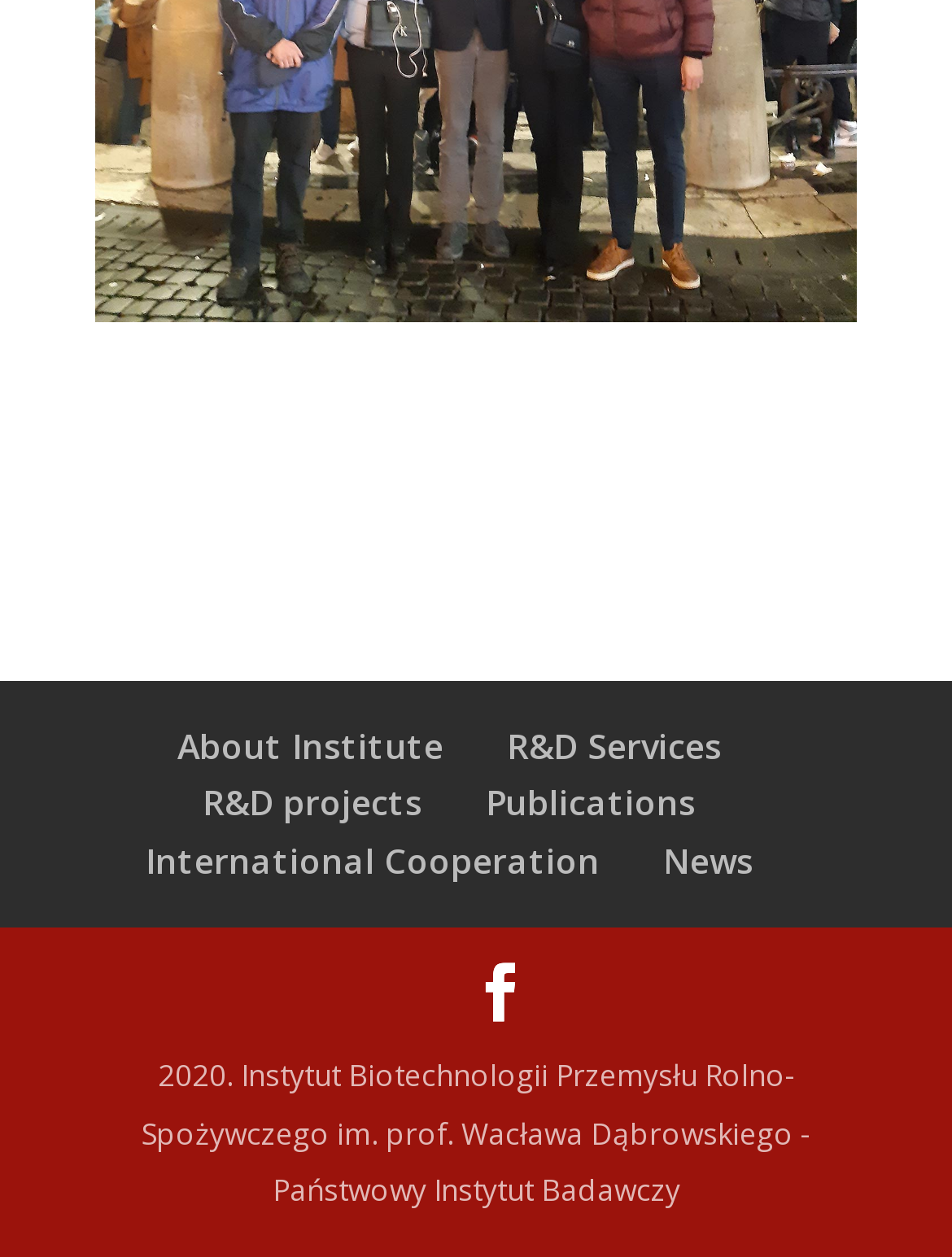Respond with a single word or short phrase to the following question: 
What is the symbol represented by ''?

Search icon